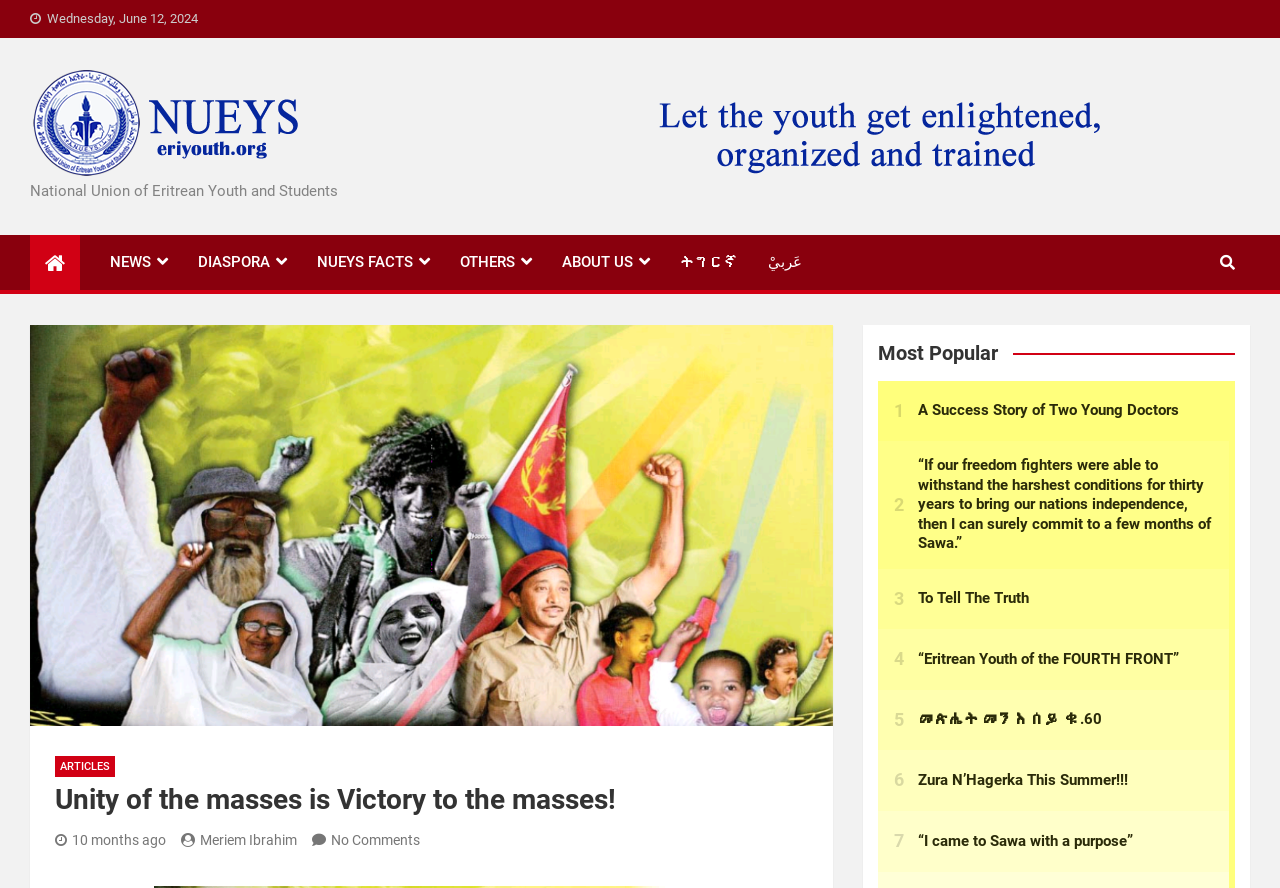Answer the question in a single word or phrase:
What is the symbol displayed next to the 'NEWS' link?

uf107